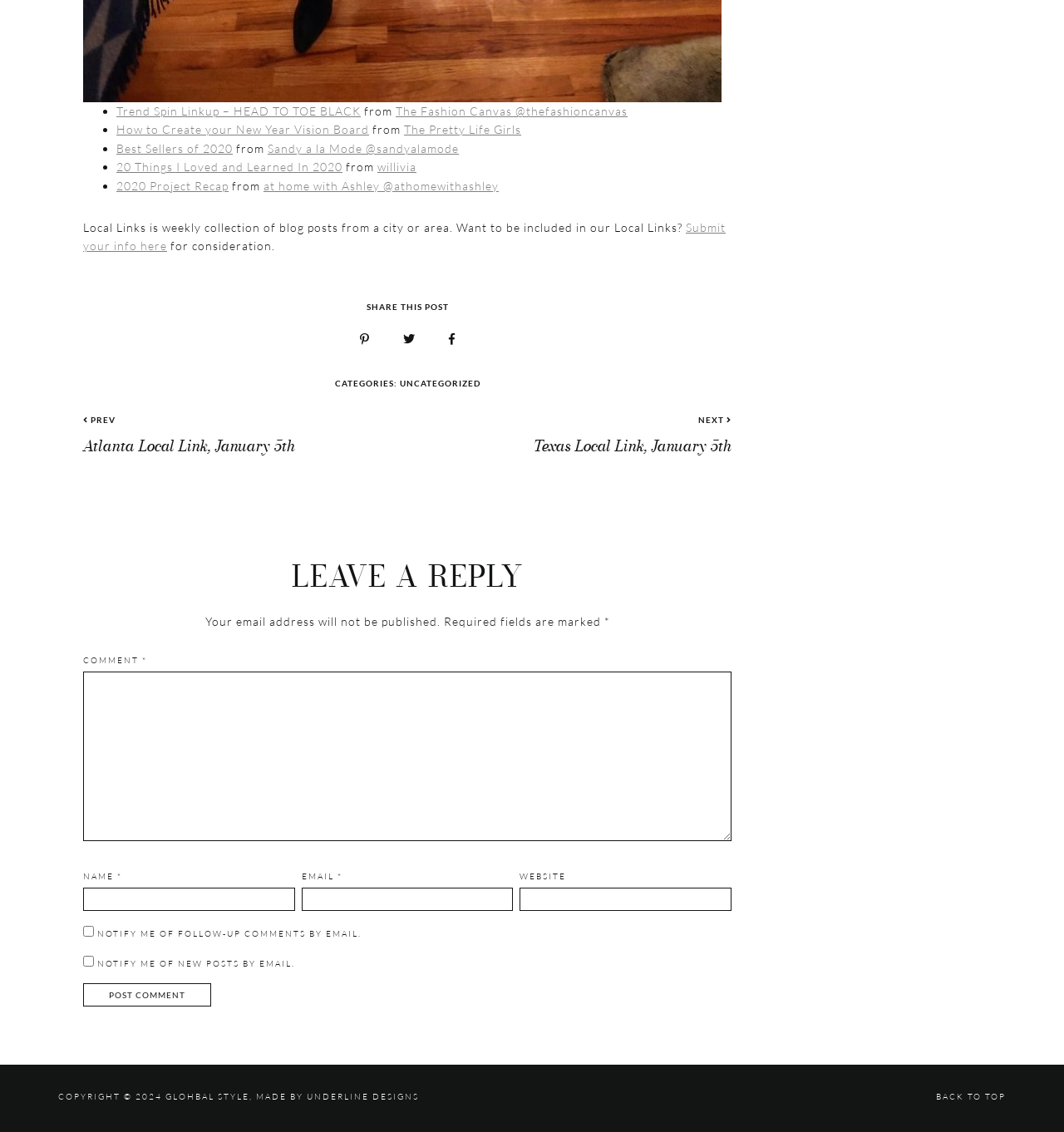Answer this question using a single word or a brief phrase:
What is required to leave a comment?

Name, Email, and Comment